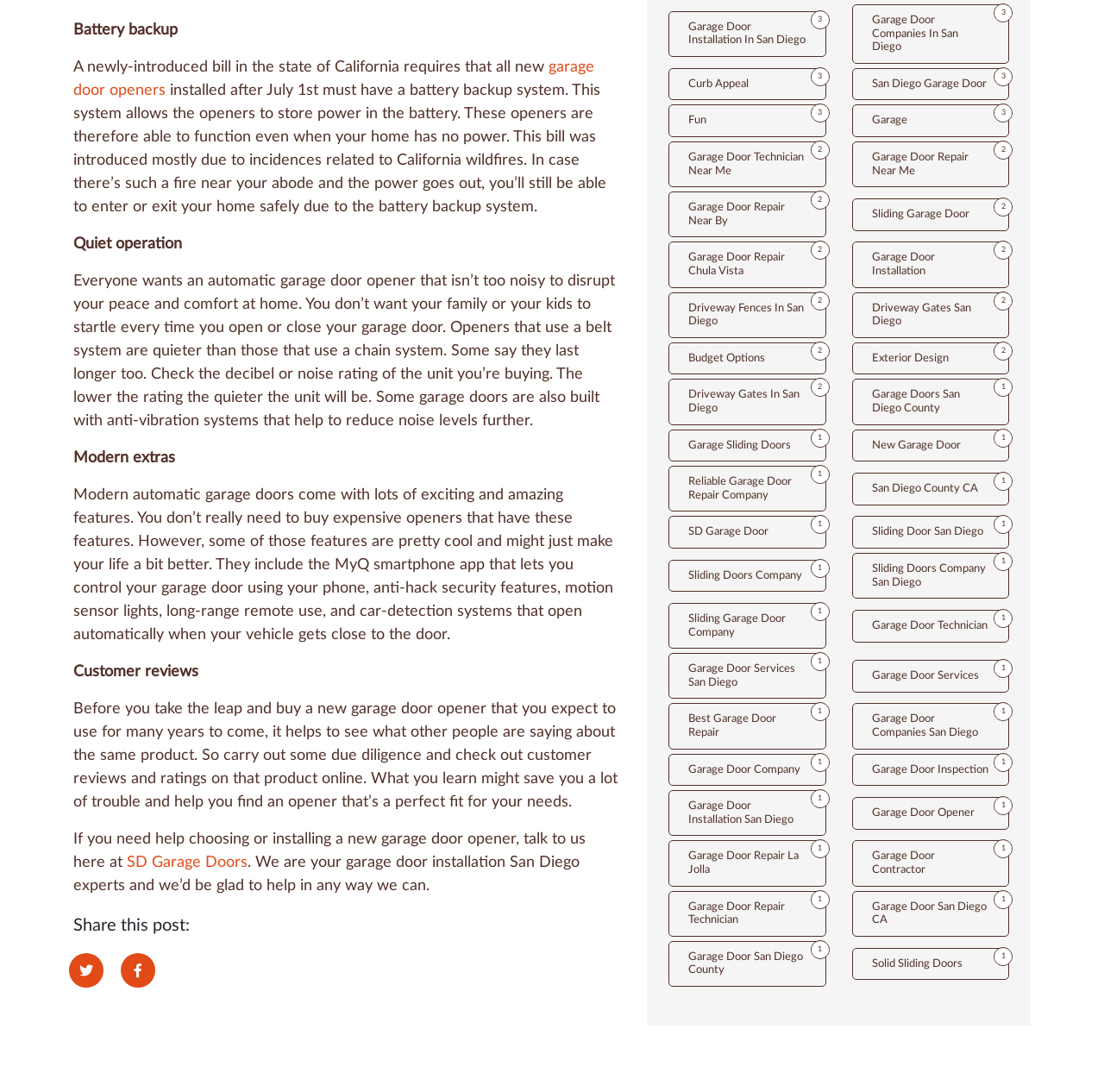Identify the bounding box coordinates of the region I need to click to complete this instruction: "Share this post on social media".

[0.066, 0.838, 0.389, 0.857]